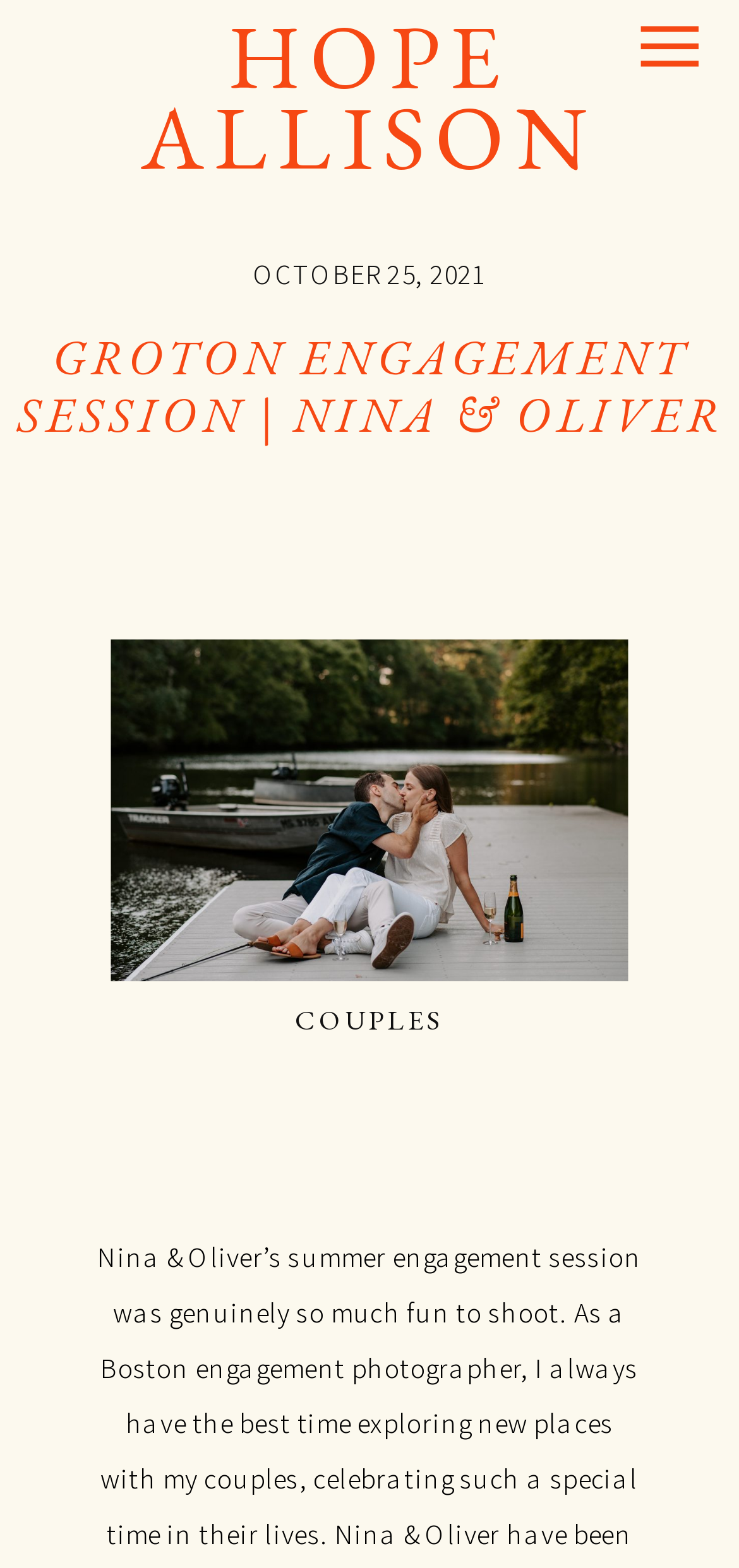Please answer the following question using a single word or phrase: 
What is the date of the engagement session?

OCTOBER 25, 2021